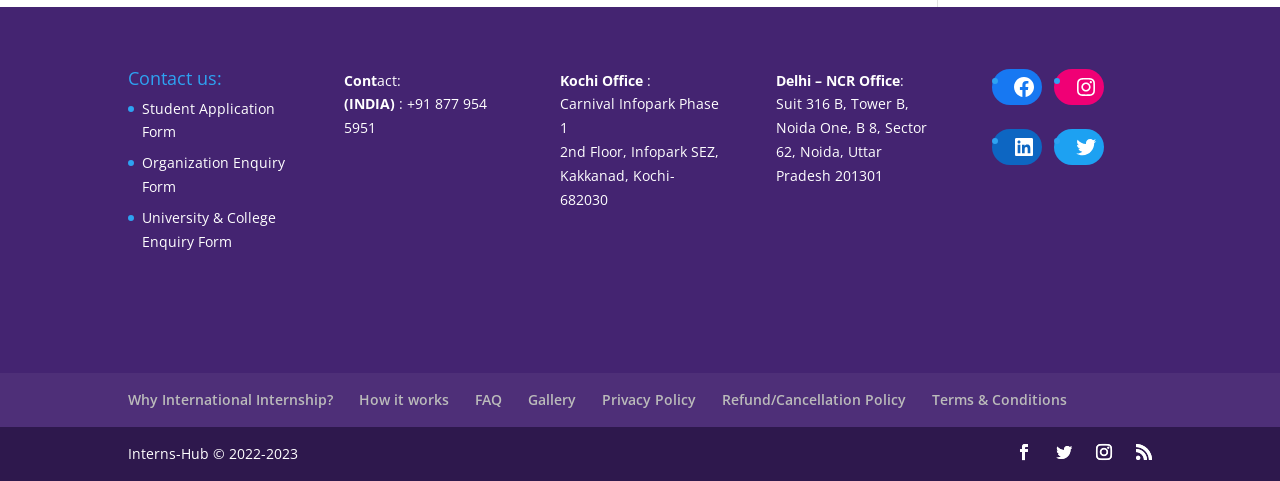Please determine the bounding box coordinates for the element that should be clicked to follow these instructions: "Contact us through phone number".

[0.269, 0.196, 0.381, 0.285]